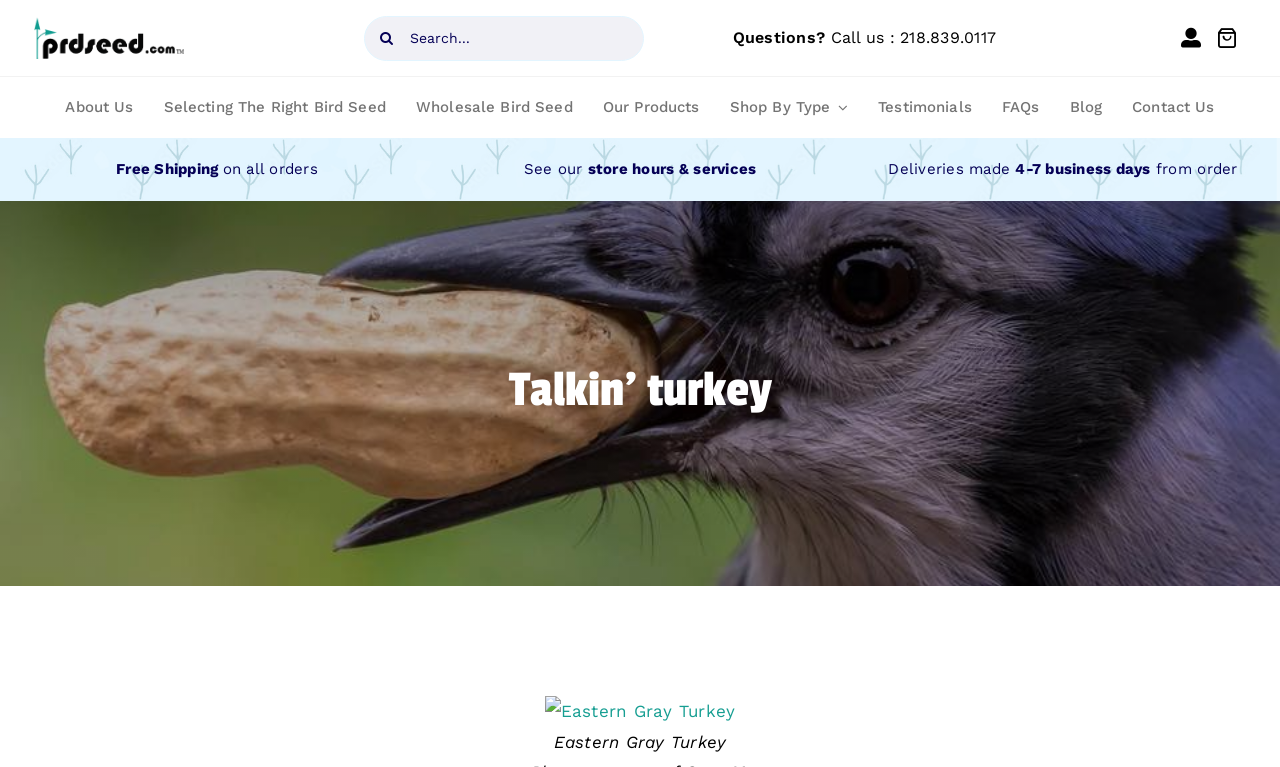Please indicate the bounding box coordinates for the clickable area to complete the following task: "Read the blog". The coordinates should be specified as four float numbers between 0 and 1, i.e., [left, top, right, bottom].

[0.824, 0.1, 0.873, 0.18]